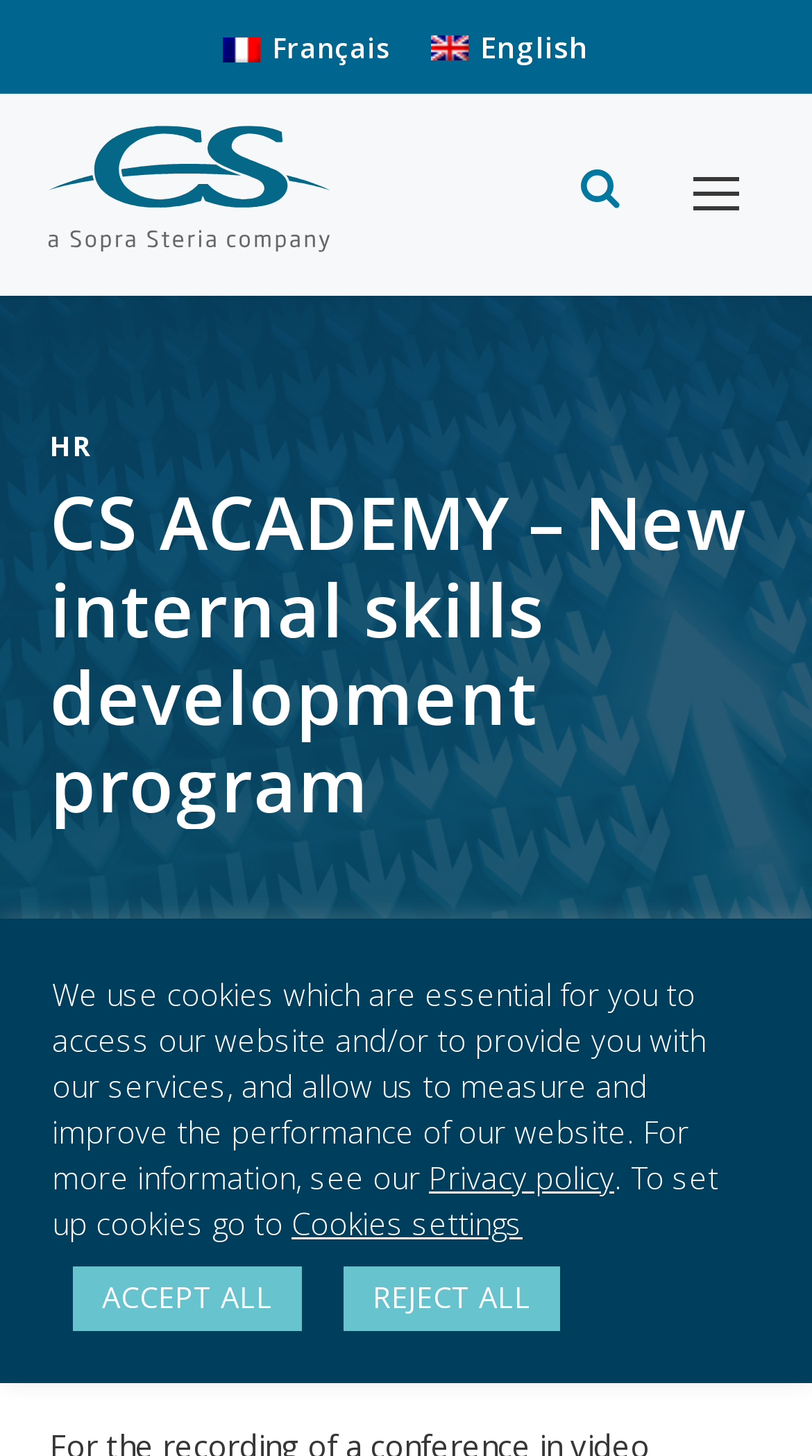Your task is to find and give the main heading text of the webpage.

CS ACADEMY – New internal skills development program